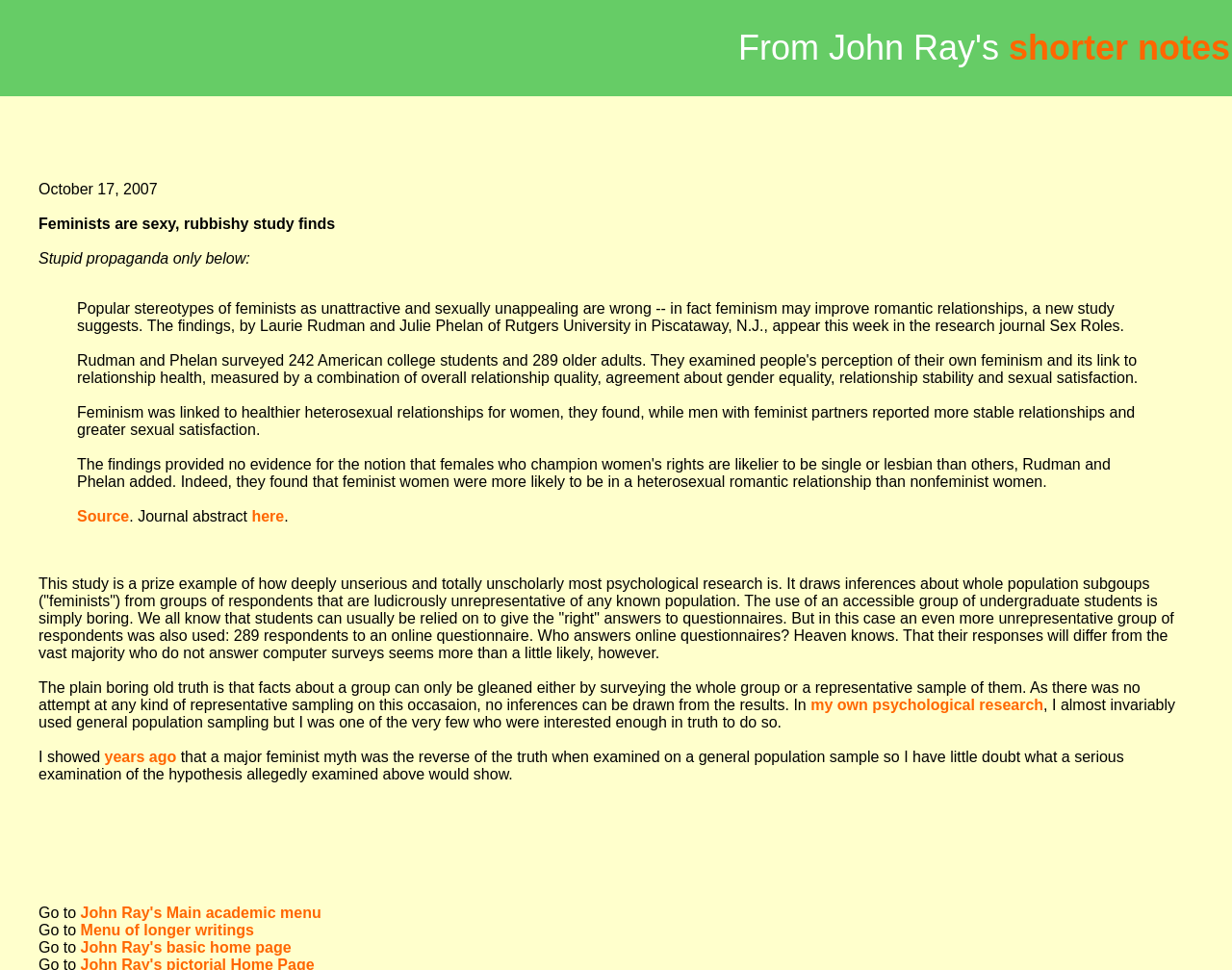Could you locate the bounding box coordinates for the section that should be clicked to accomplish this task: "Visit John Ray's basic home page".

[0.065, 0.968, 0.236, 0.985]